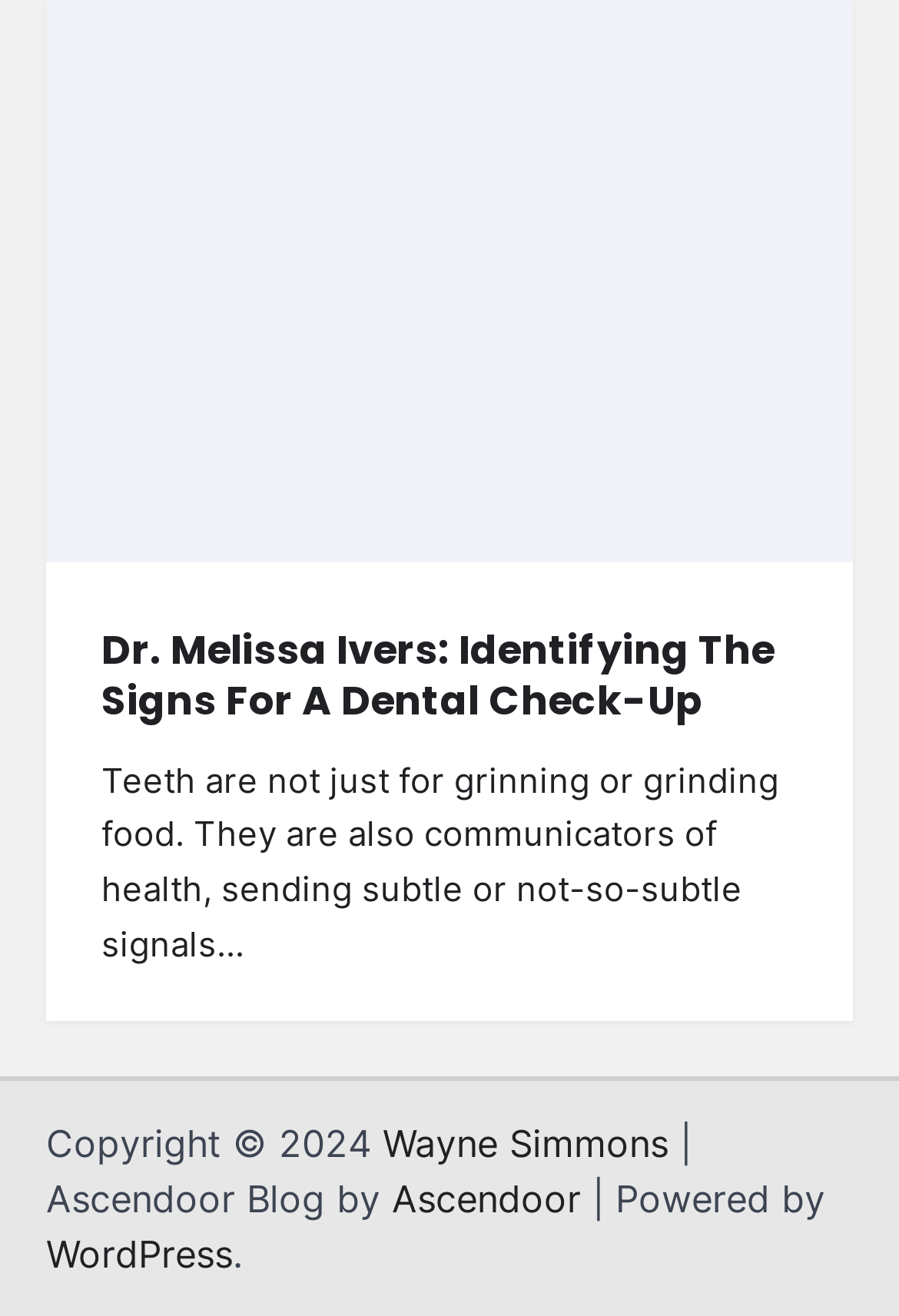Who is the author of the article?
Look at the image and respond with a one-word or short phrase answer.

Dr. Melissa Ivers